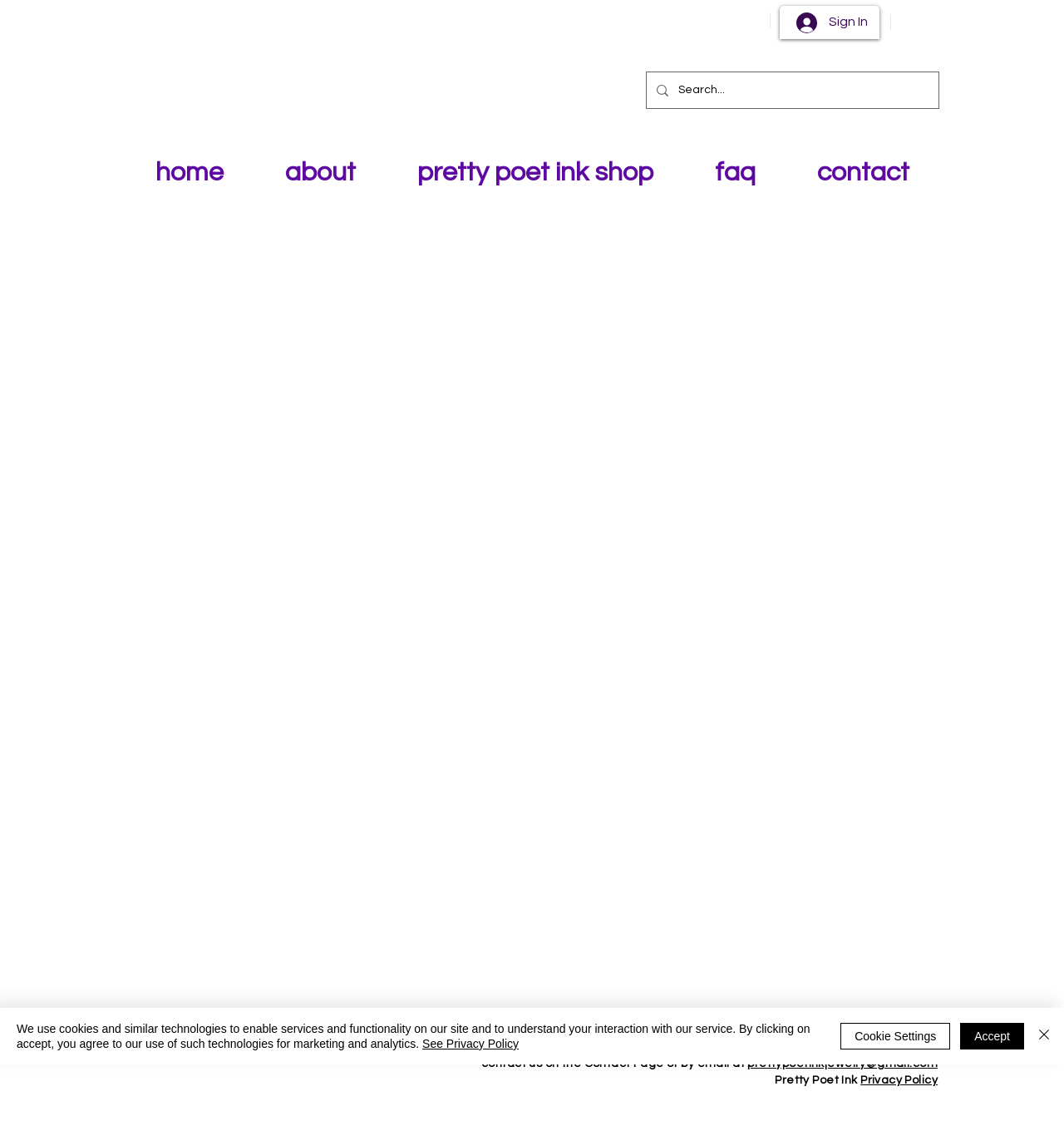Can you pinpoint the bounding box coordinates for the clickable element required for this instruction: "Go to the home page"? The coordinates should be four float numbers between 0 and 1, i.e., [left, top, right, bottom].

[0.117, 0.14, 0.239, 0.167]